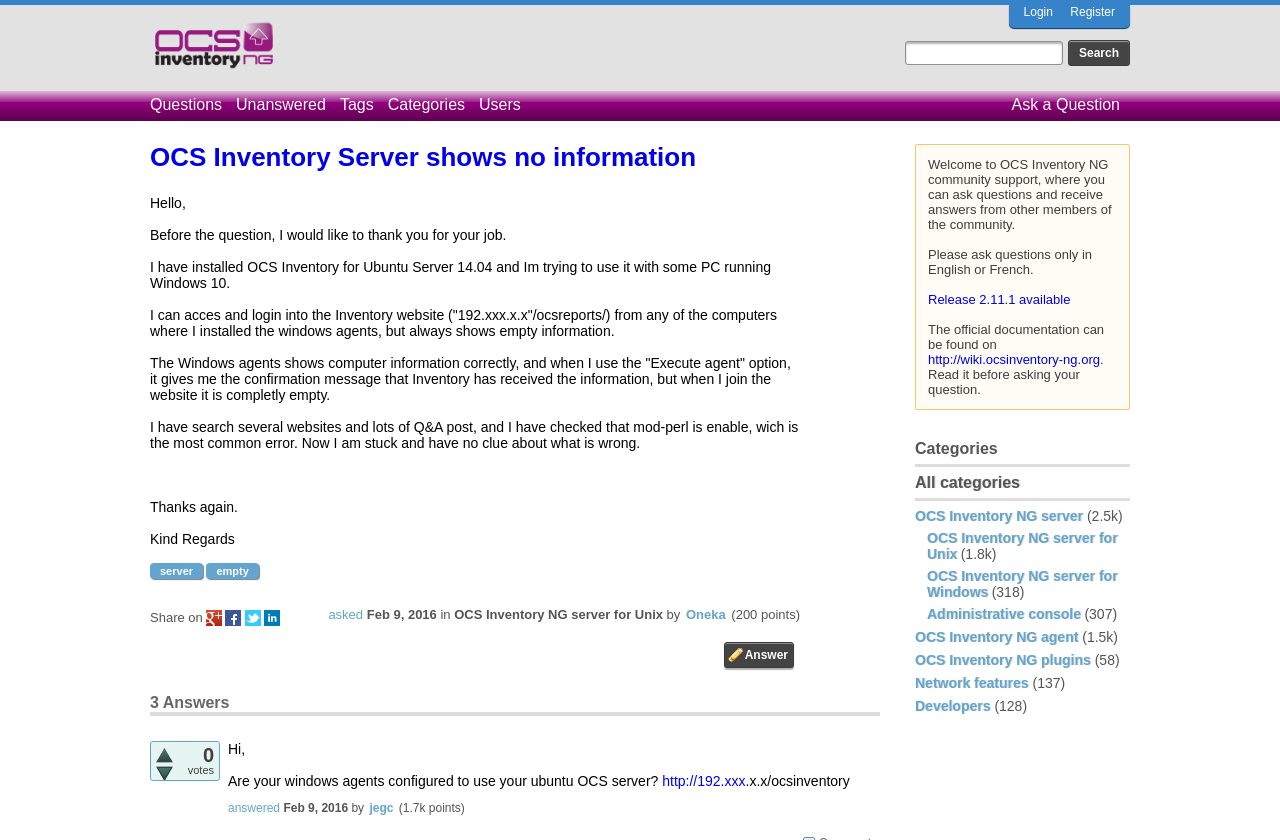Create an elaborate caption for the webpage.

This webpage is a question and answer forum, specifically focused on OCS Inventory NG community support. At the top of the page, there is a header section with links to "Ocsinventory Q&A", "Login", and "Register" on the right side. Below the header, there is a search bar with a "Search" button.

The main content of the page is divided into two sections. On the left side, there is a list of categories, including "Questions", "Unanswered", "Tags", "Categories", and "Users". Below the categories, there is a list of specific categories, such as "OCS Inventory NG server", "OCS Inventory NG agent", and "Network features", each with a number of questions in parentheses.

On the right side of the page, there is a question titled "OCS Inventory Server shows no information" with a description of the problem. The question is followed by a series of comments and answers from other users. Each answer has a "vote" button and a timestamp indicating when the answer was posted.

At the bottom of the page, there is a section with buttons to "Answer" the question and a link to "Share on" various social media platforms.